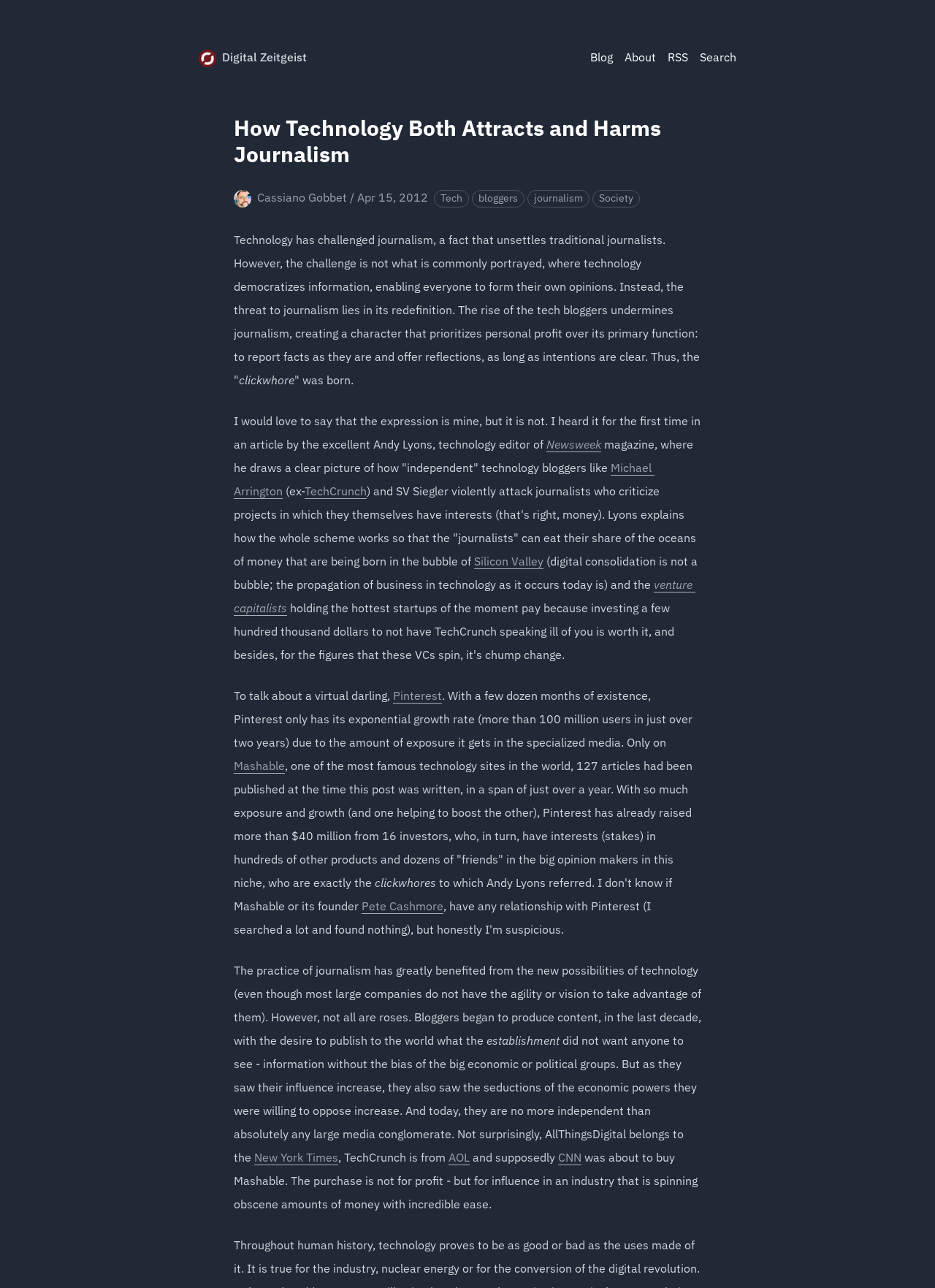Please pinpoint the bounding box coordinates for the region I should click to adhere to this instruction: "Visit the New York Times website".

[0.272, 0.895, 0.362, 0.905]